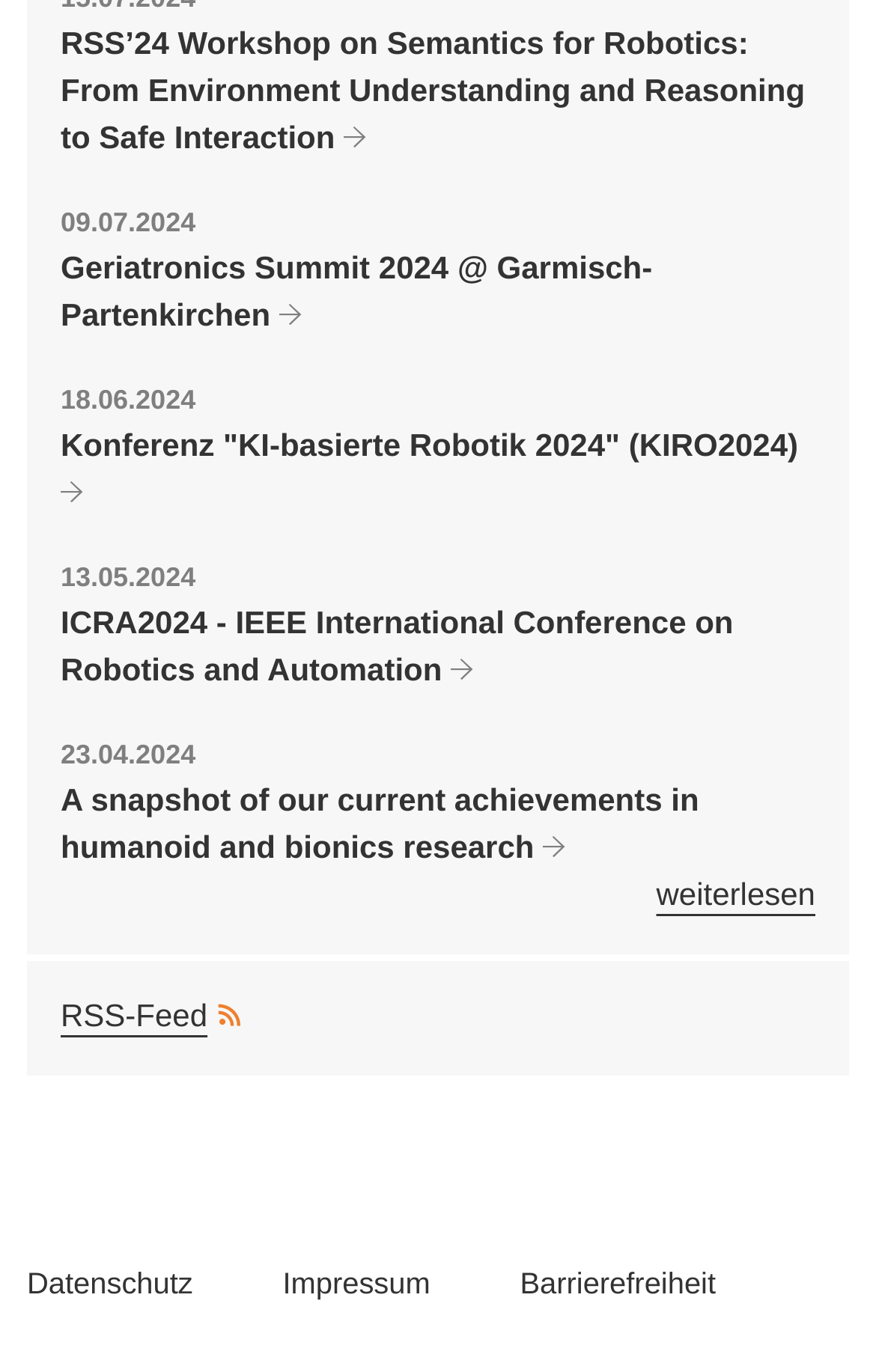What is the title of the third event?
Give a comprehensive and detailed explanation for the question.

I found the third heading element, which is 'Konferenz "KI-basierte Robotik 2024" (KIRO2024)'.